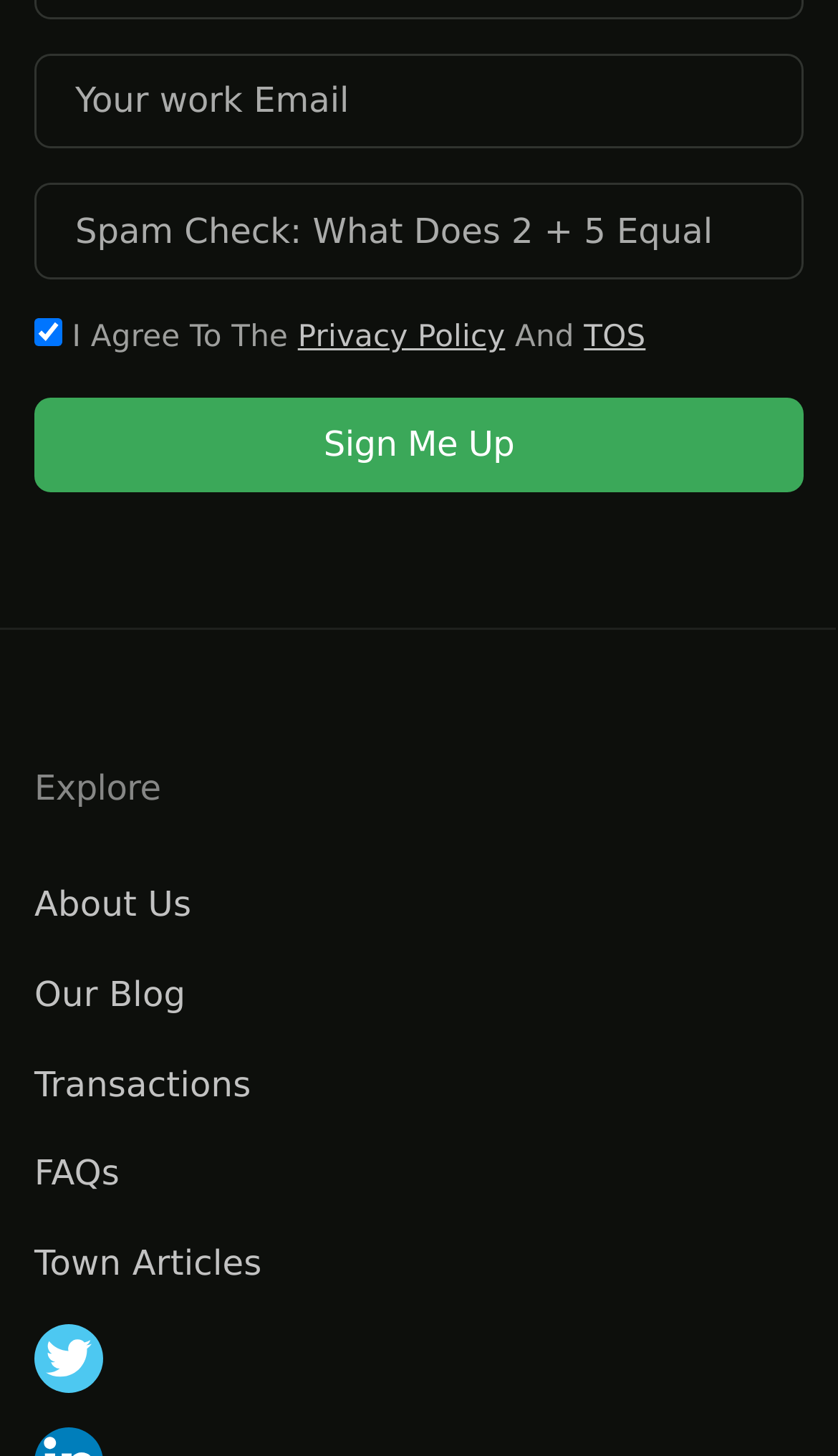Pinpoint the bounding box coordinates of the element you need to click to execute the following instruction: "Click the Sign Me Up button". The bounding box should be represented by four float numbers between 0 and 1, in the format [left, top, right, bottom].

[0.041, 0.272, 0.959, 0.338]